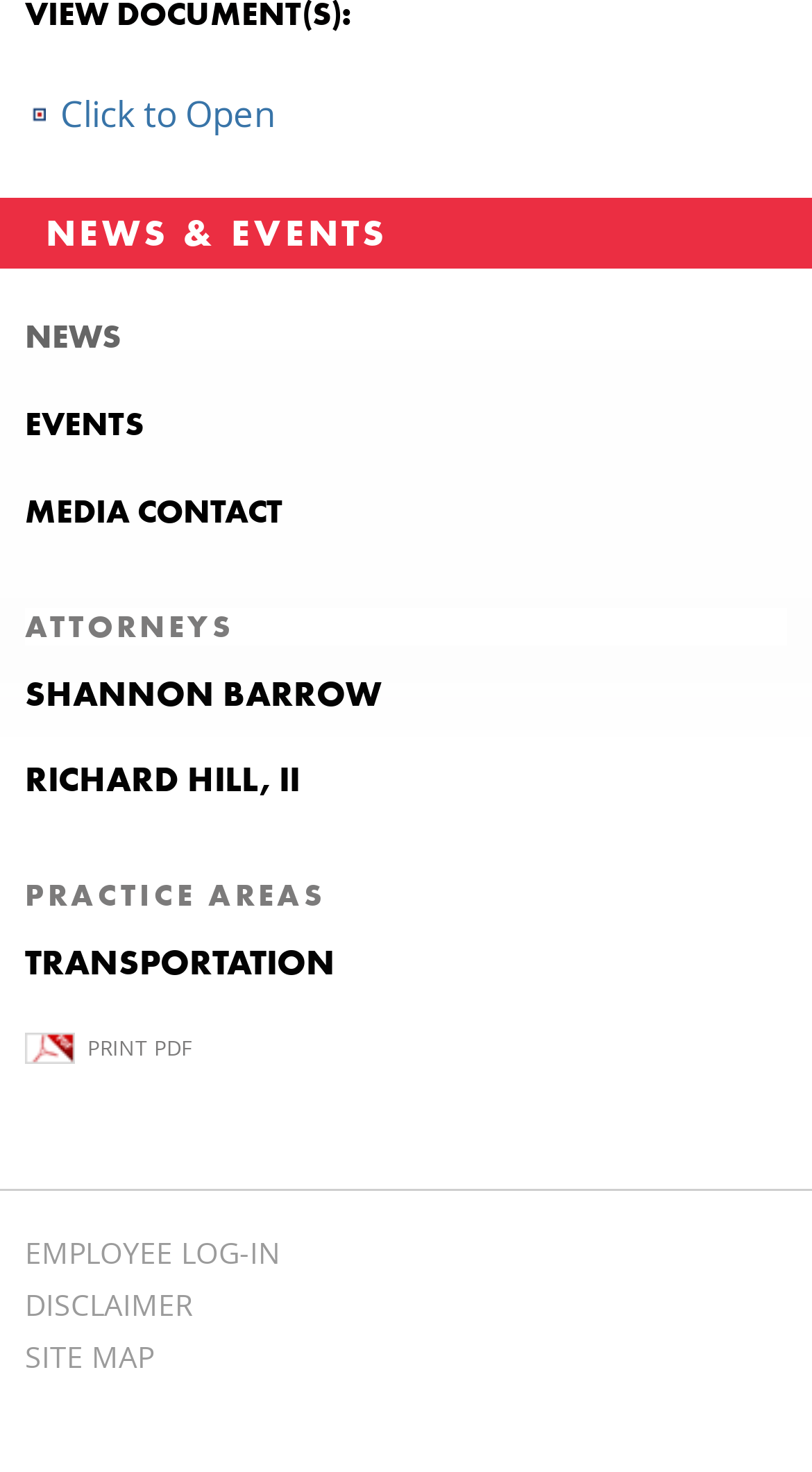Identify and provide the bounding box coordinates of the UI element described: "Shannon Barrow". The coordinates should be formatted as [left, top, right, bottom], with each number being a float between 0 and 1.

[0.031, 0.457, 0.469, 0.487]